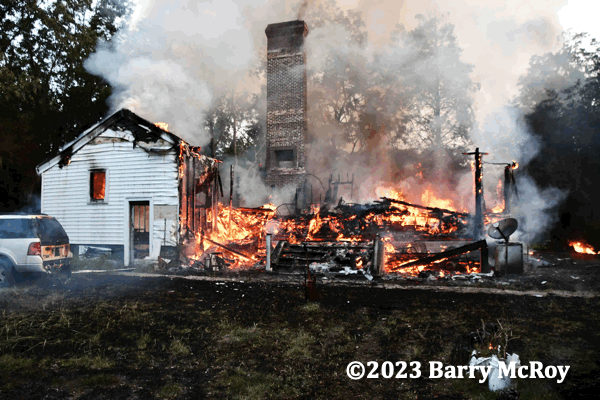Explain the image in a detailed and thorough manner.

This dramatic image captures a raging house fire, showcasing the devastation of flames engulfing a structure that appears to be a single-story home with a prominent chimney. The fire has already consumed much of the building, leaving only charred remnants. Smoke billows into the air, creating a thick, hazy atmosphere around the site. The foreground reveals a partially burnt vehicle parked nearby, further emphasizing the fire's destructive impact. The scene is dated 2023 and is credited to photographer Barry McRoy, suggesting a timely and possibly significant event in fire management or community safety. This photograph serves as a stark reminder of the dangers of fire and the importance of emergency preparedness.